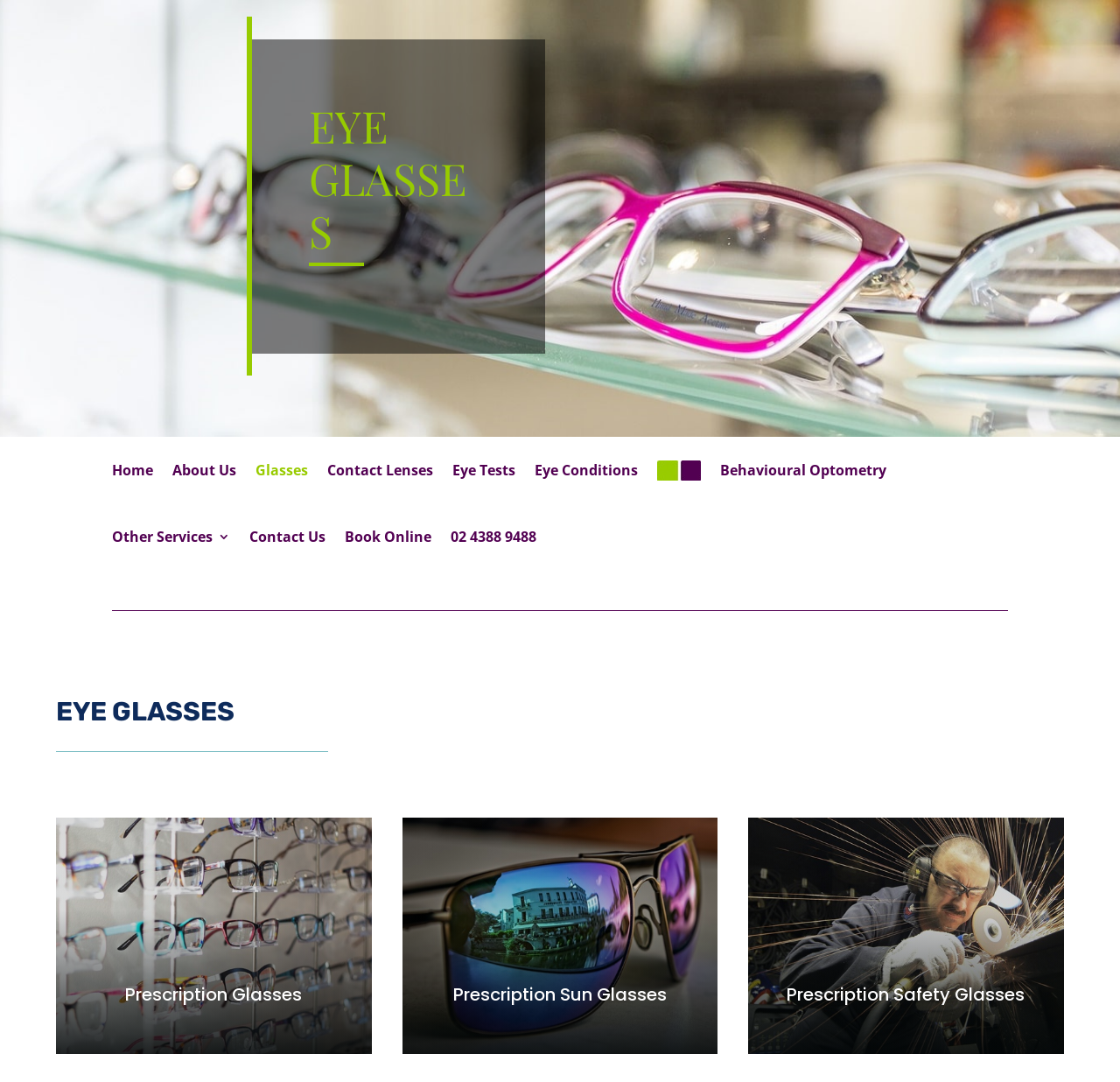Predict the bounding box of the UI element based on the description: "Contact Lenses". The coordinates should be four float numbers between 0 and 1, formatted as [left, top, right, bottom].

[0.292, 0.404, 0.387, 0.465]